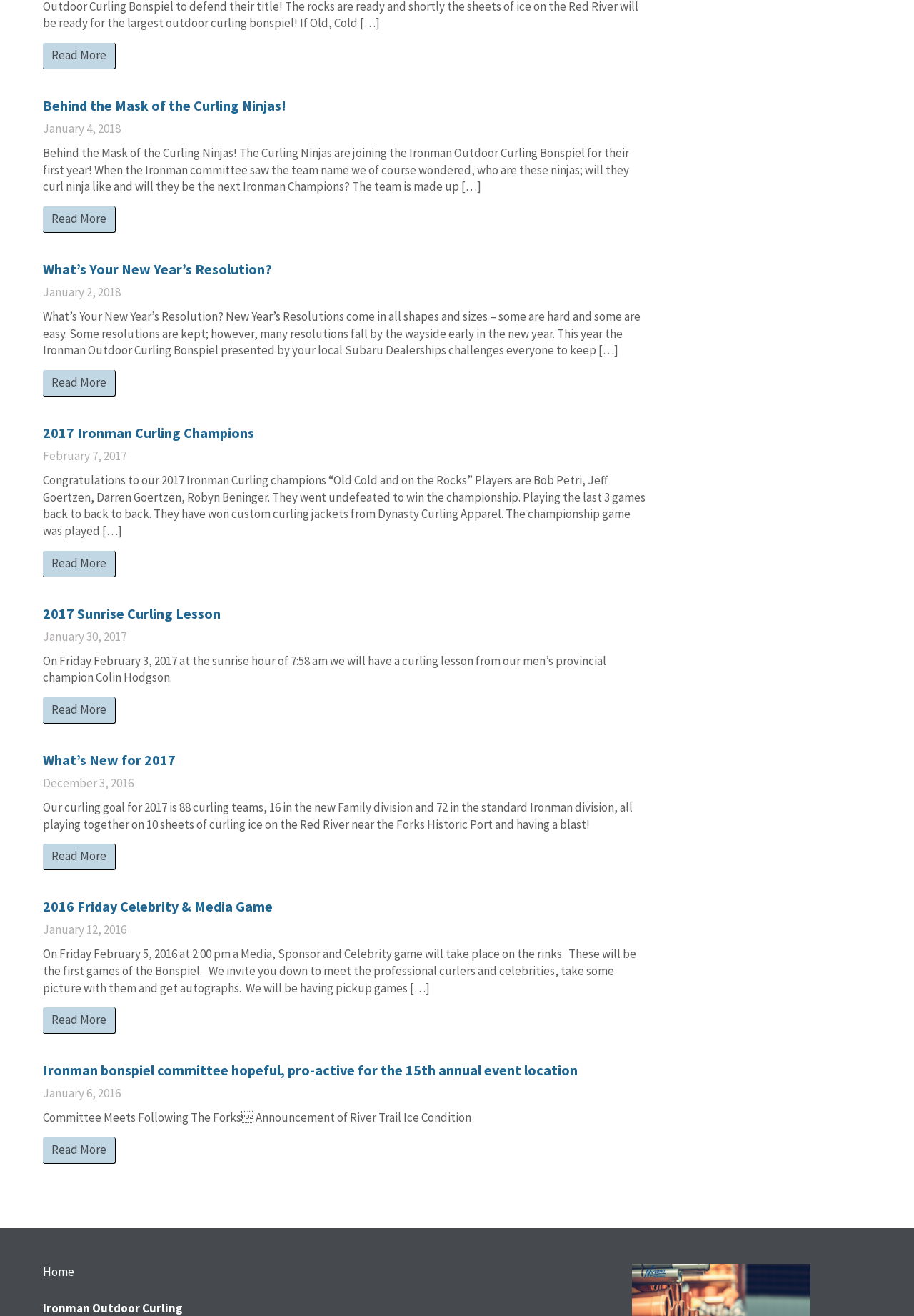What is the date of the latest article?
Please provide a comprehensive and detailed answer to the question.

I looked at the dates of each article and found that the latest one is 'Behind the Mask of the Curling Ninjas!' with a date of January 4, 2018.